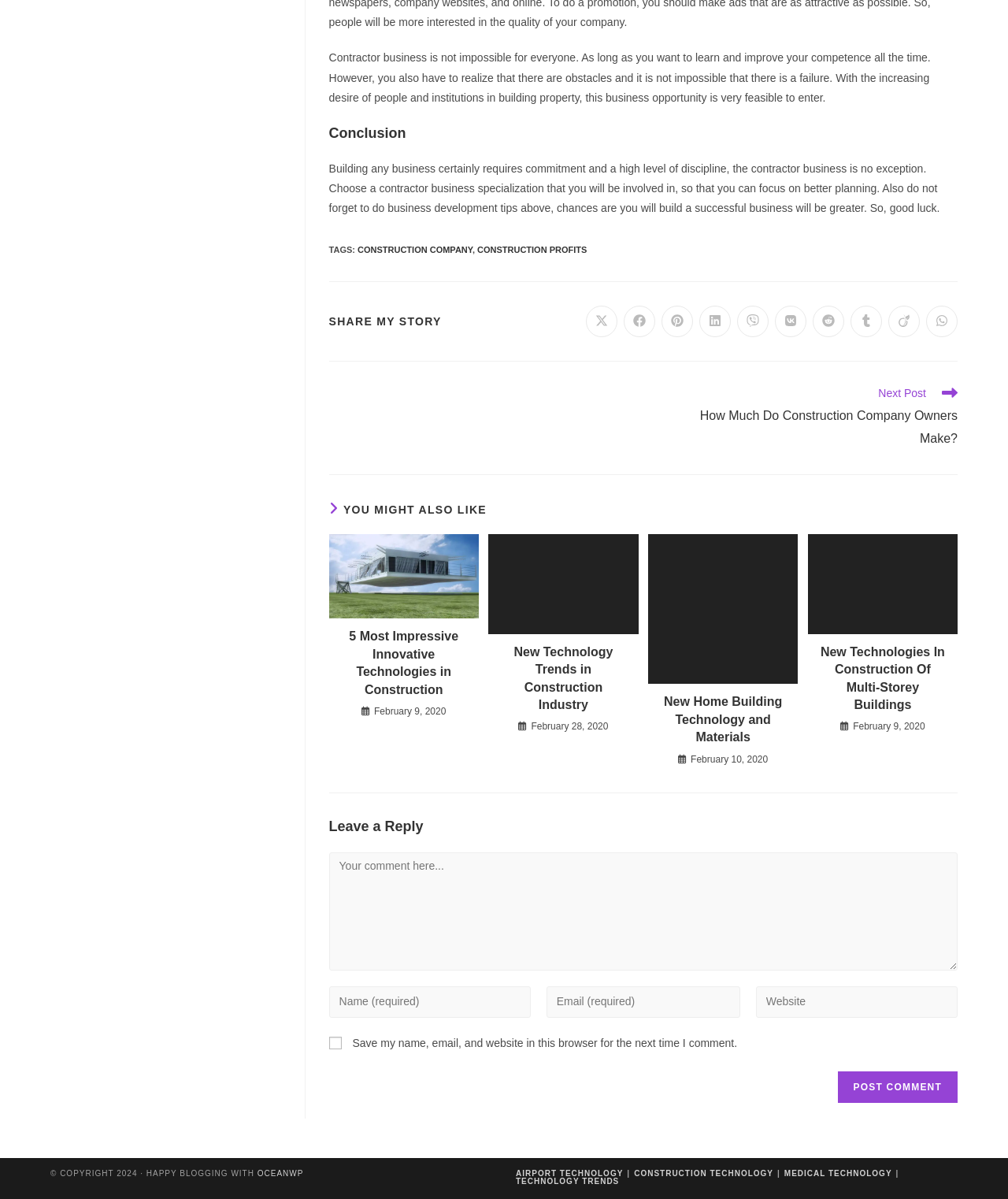Identify the bounding box coordinates of the area that should be clicked in order to complete the given instruction: "Share on Facebook". The bounding box coordinates should be four float numbers between 0 and 1, i.e., [left, top, right, bottom].

[0.619, 0.255, 0.65, 0.282]